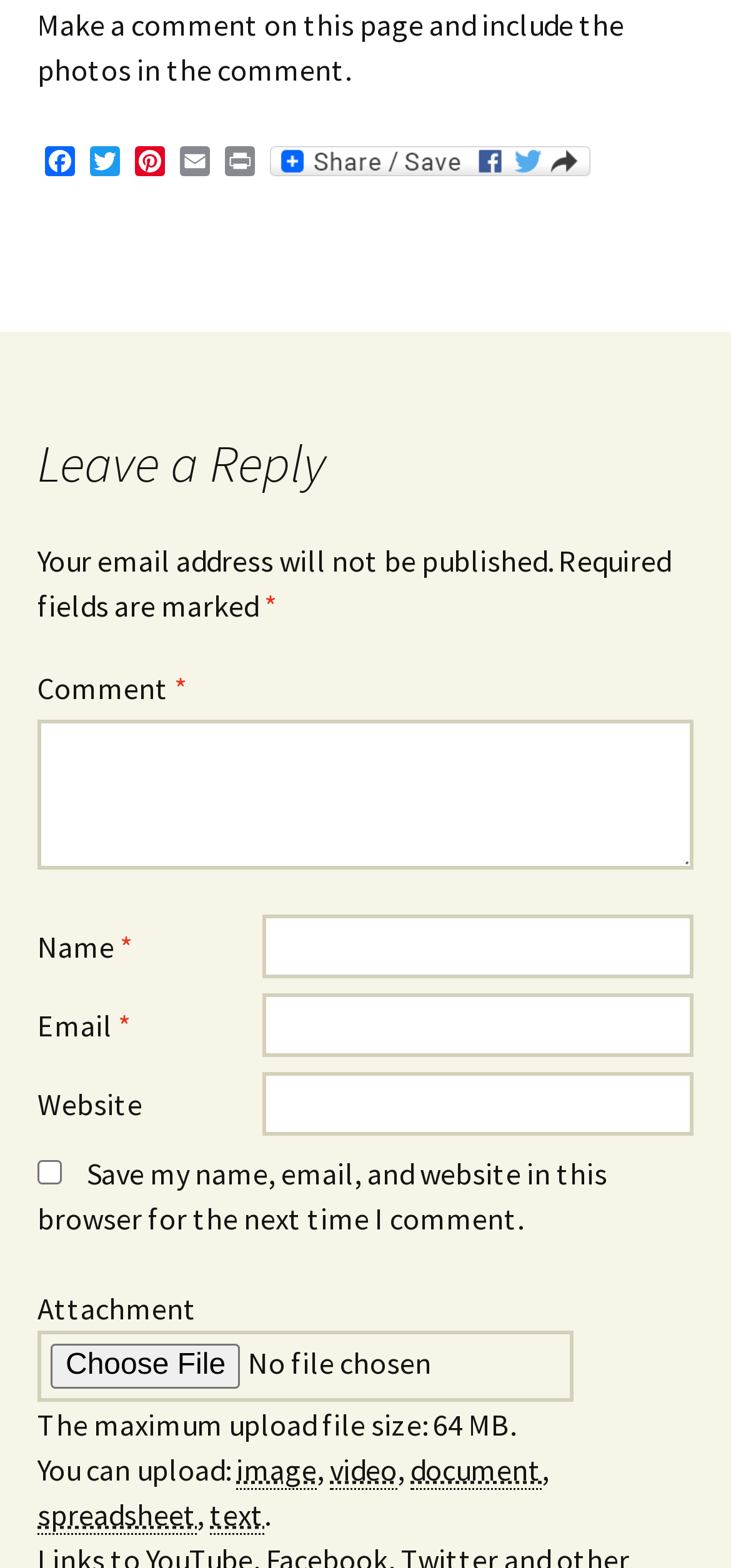Identify the bounding box coordinates of the area that should be clicked in order to complete the given instruction: "Check the Save my name, email, and website checkbox". The bounding box coordinates should be four float numbers between 0 and 1, i.e., [left, top, right, bottom].

[0.051, 0.74, 0.085, 0.755]